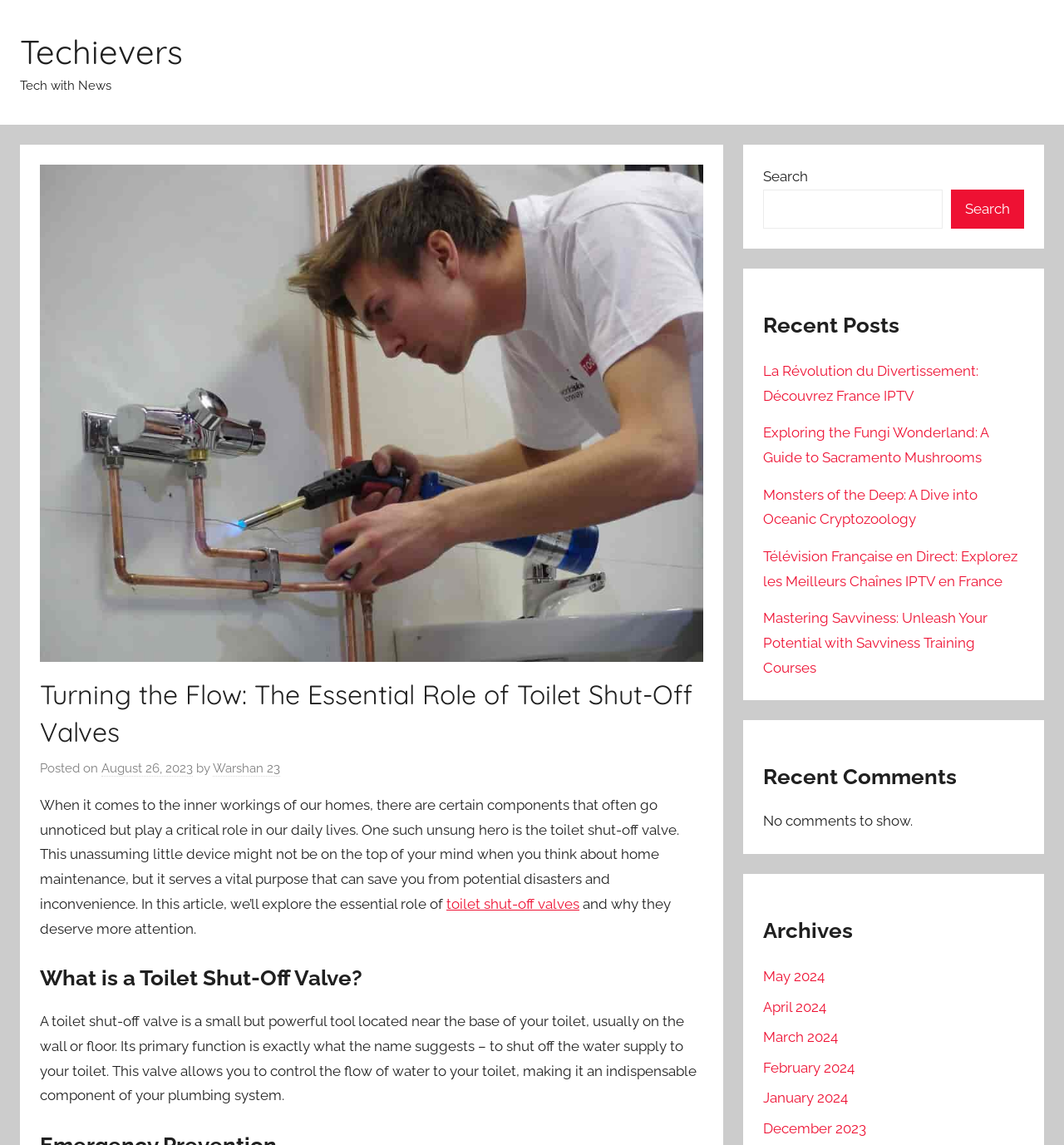Determine the bounding box coordinates of the UI element described by: "parent_node: Search name="s"".

[0.717, 0.166, 0.886, 0.2]